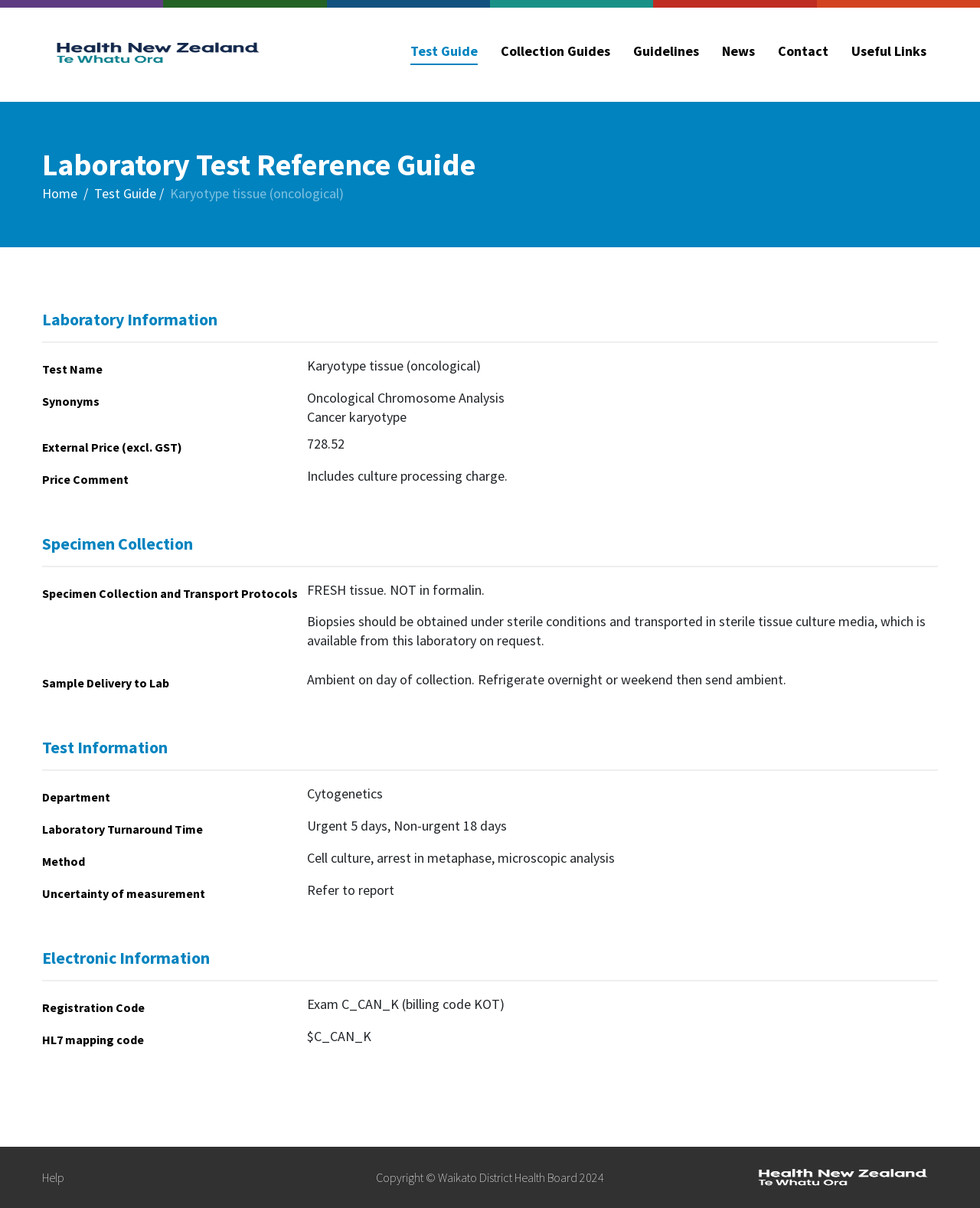What is the name of the laboratory?
Using the visual information, answer the question in a single word or phrase.

Waikato Laboratory